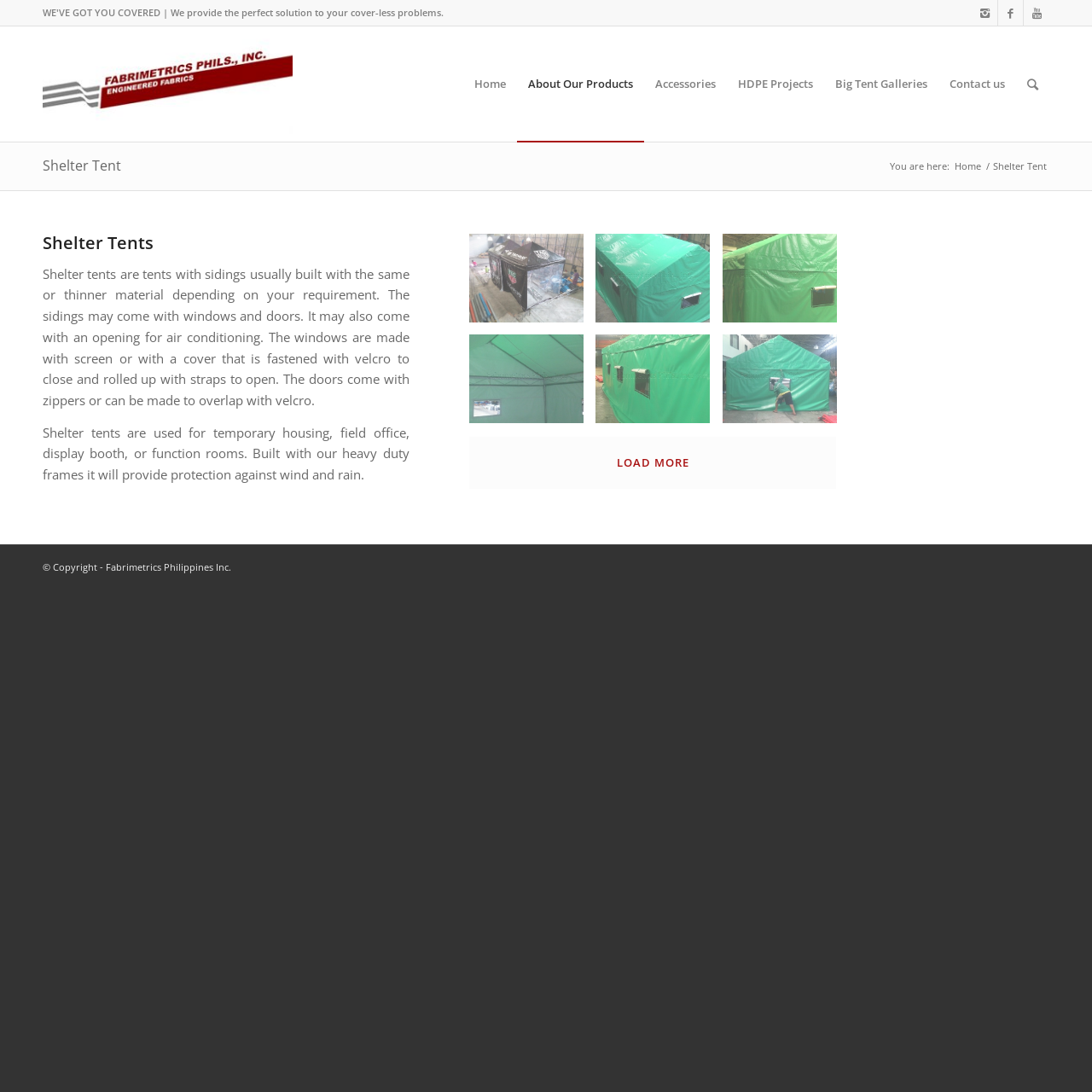Answer the following inquiry with a single word or phrase:
What is the copyright information at the bottom of the webpage?

Copyright - Fabrimetrics Philippines Inc.